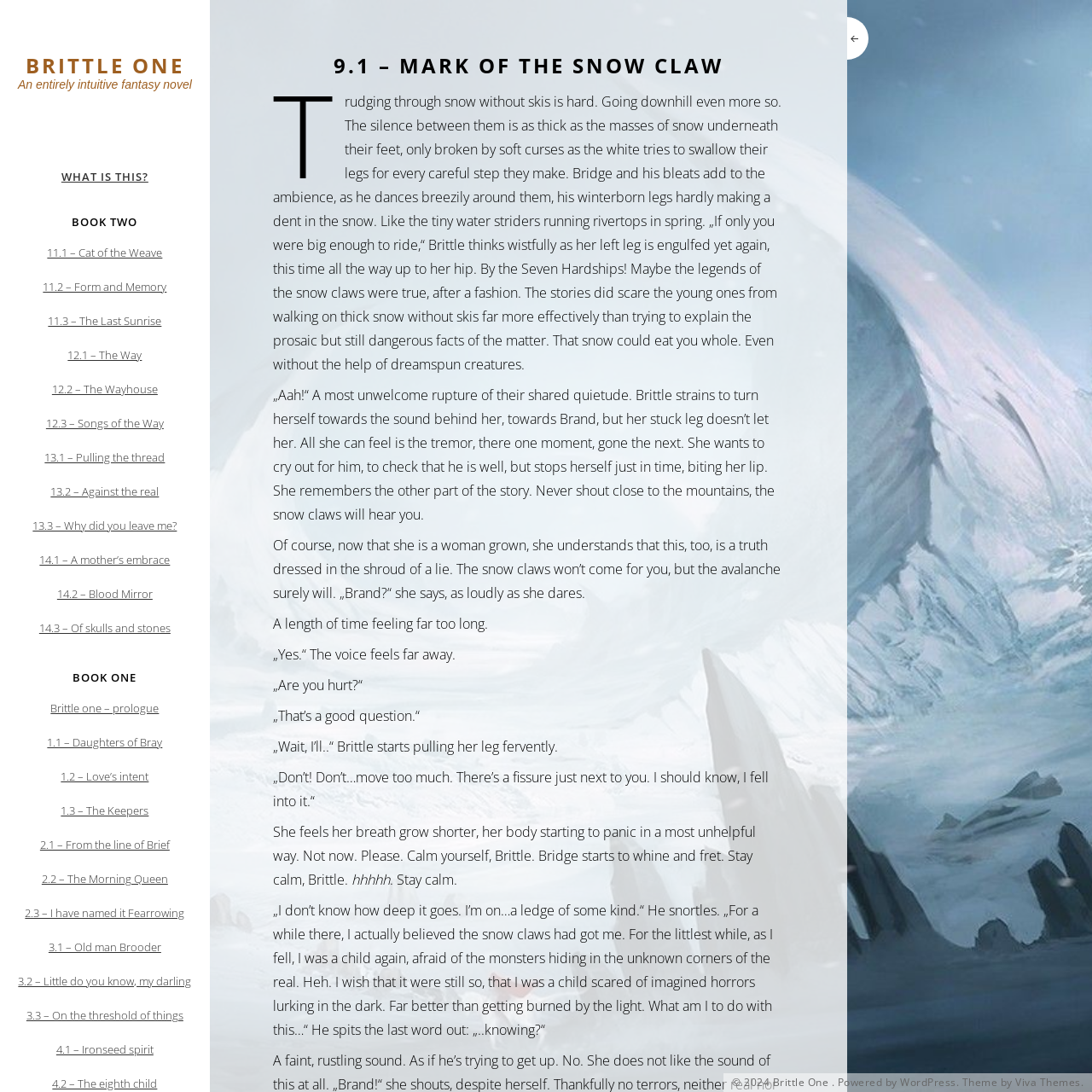Extract the bounding box for the UI element that matches this description: "Brittle one – prologue".

[0.046, 0.642, 0.146, 0.656]